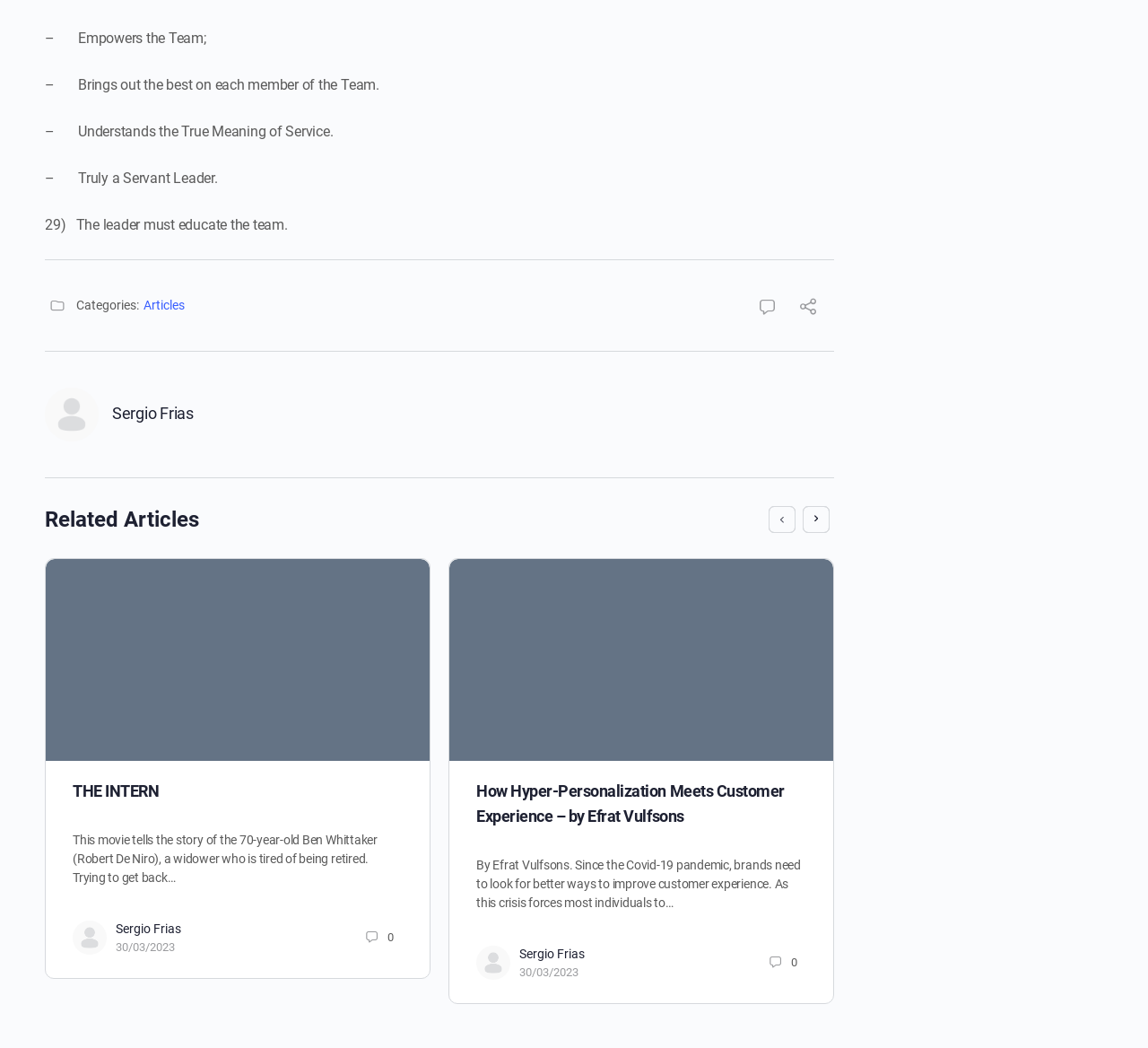Utilize the details in the image to thoroughly answer the following question: What is the category of the article?

I determined the answer by looking at the link 'Articles' with the bounding box coordinates [0.125, 0.284, 0.161, 0.298], which is located under the 'Categories:' text.